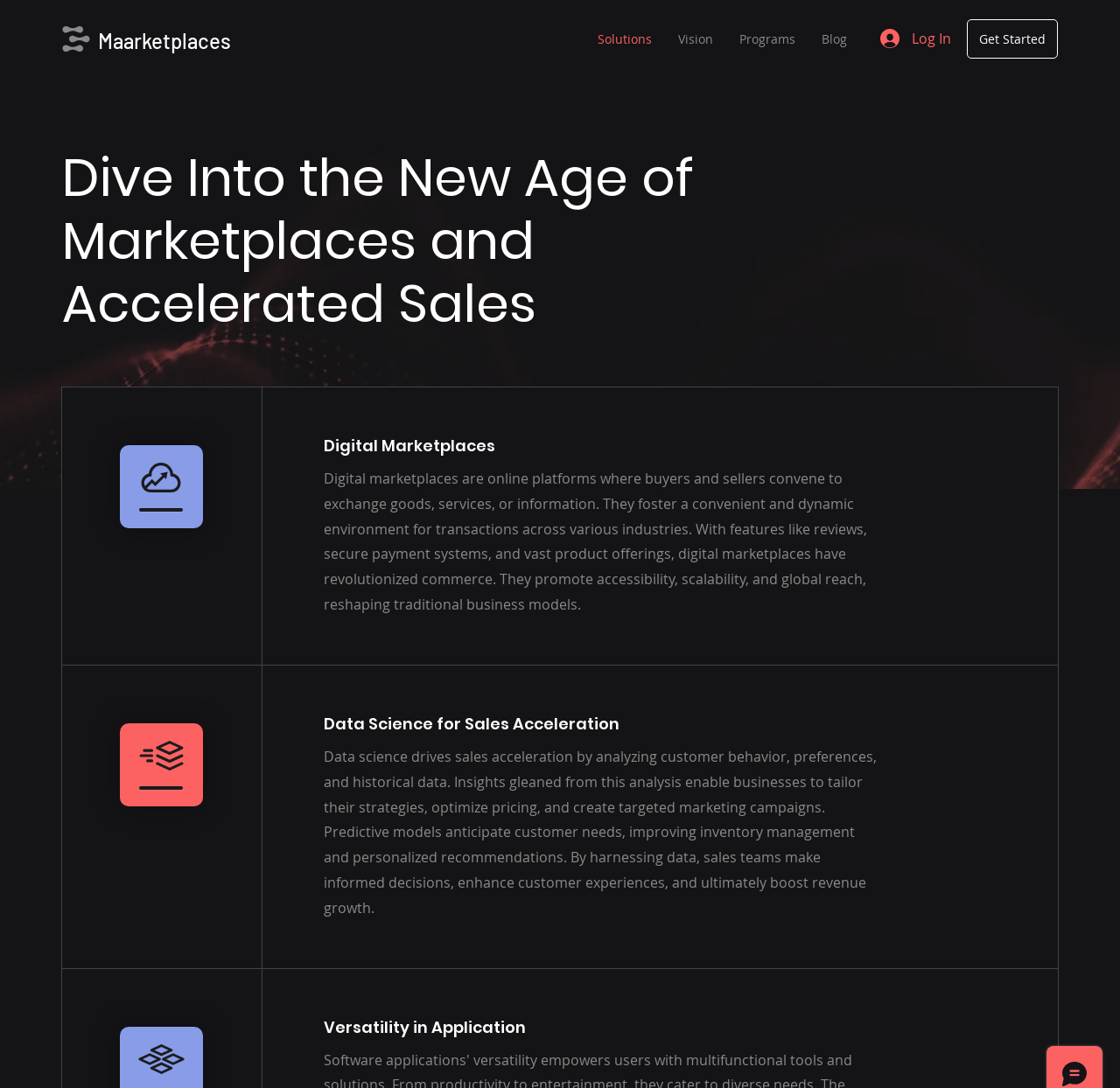Kindly determine the bounding box coordinates for the clickable area to achieve the given instruction: "get started".

[0.863, 0.018, 0.945, 0.054]